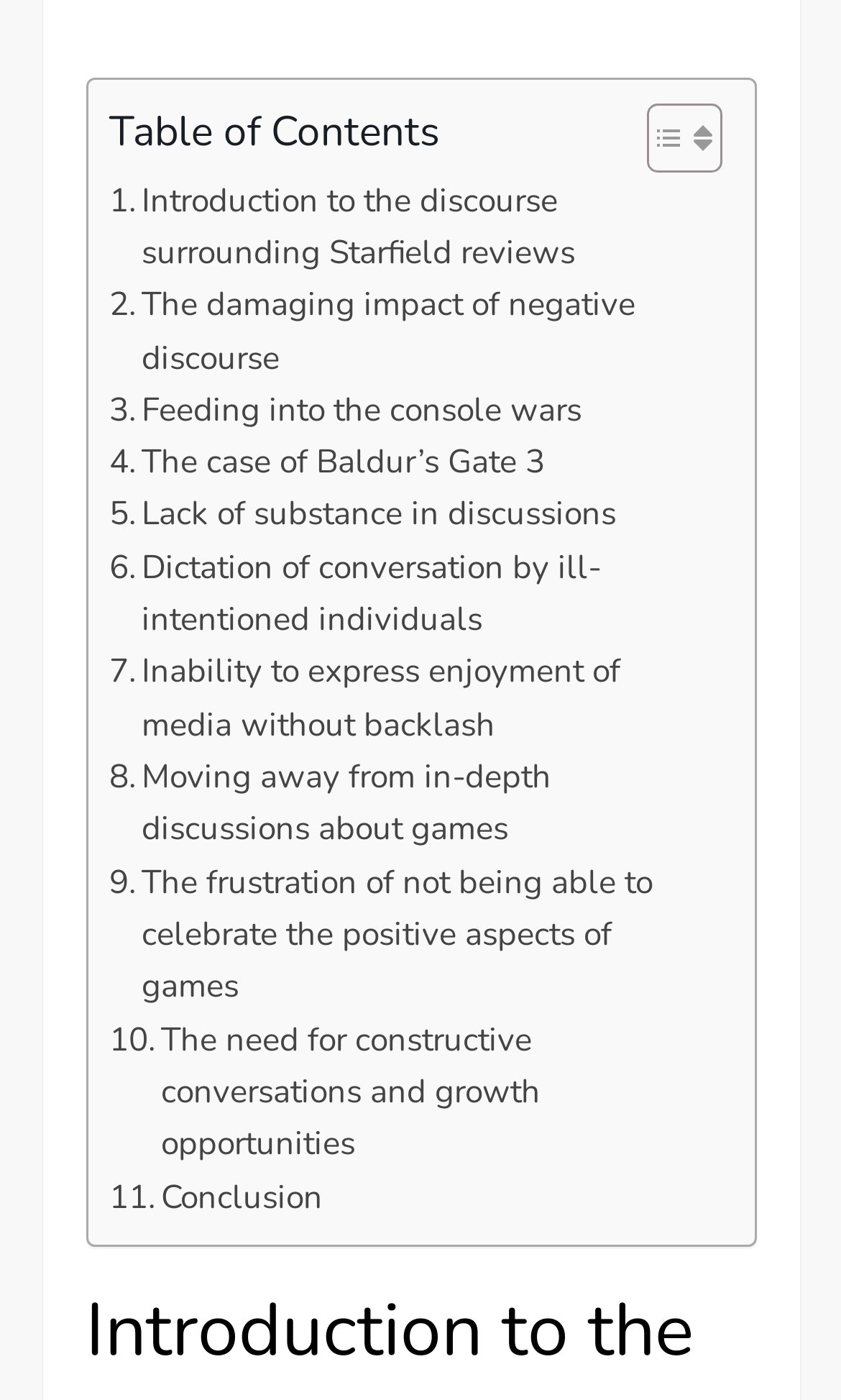Provide a single word or phrase answer to the question: 
Is there an image in the toggle table of content button?

Yes